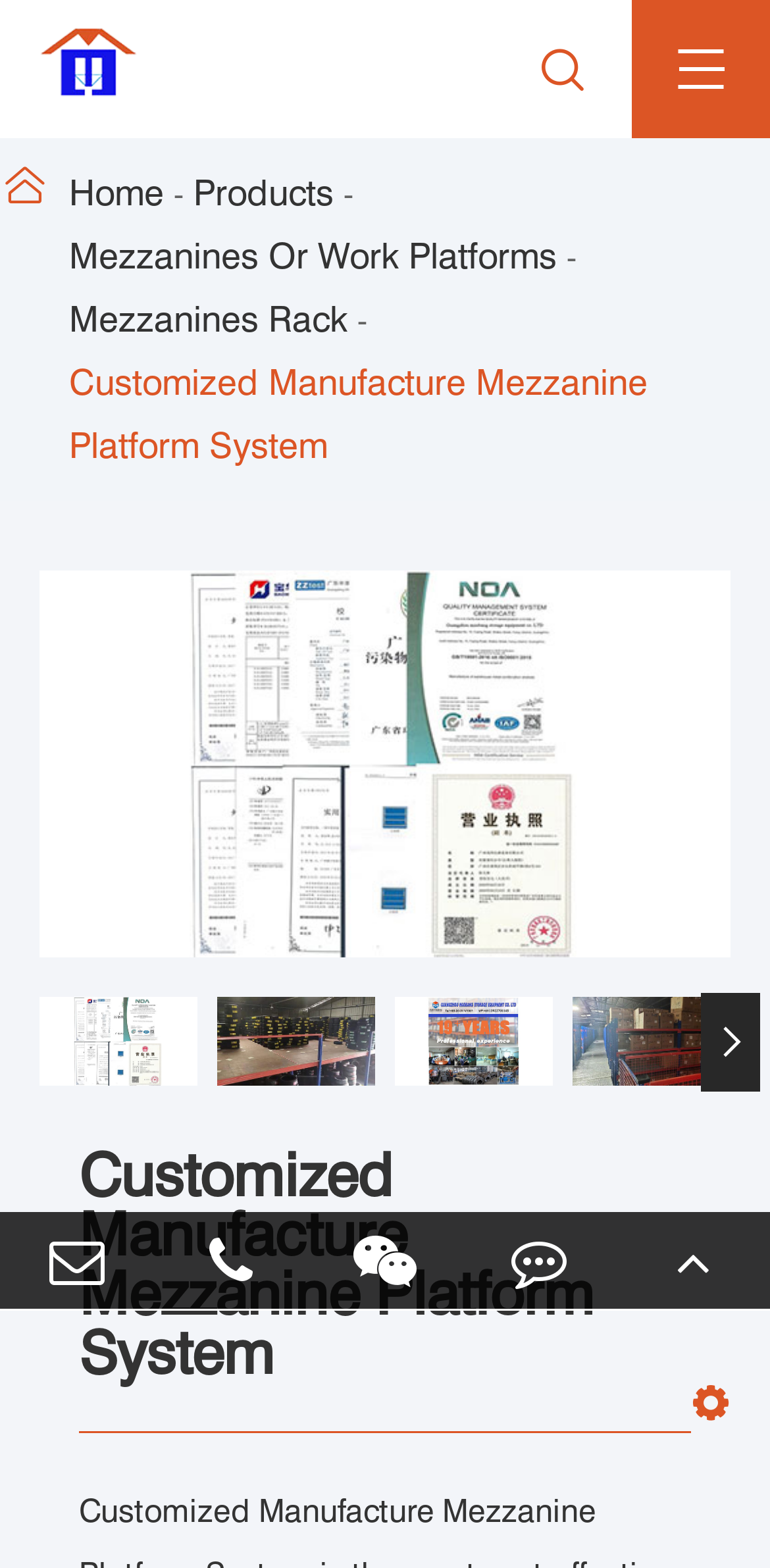What is the purpose of the 'Previous slide' button?
Please provide a detailed answer to the question.

I inferred the purpose of the 'Previous slide' button by its name and its position next to the 'Next slide' button, which suggests that it is used to navigate through a slideshow or a series of images.